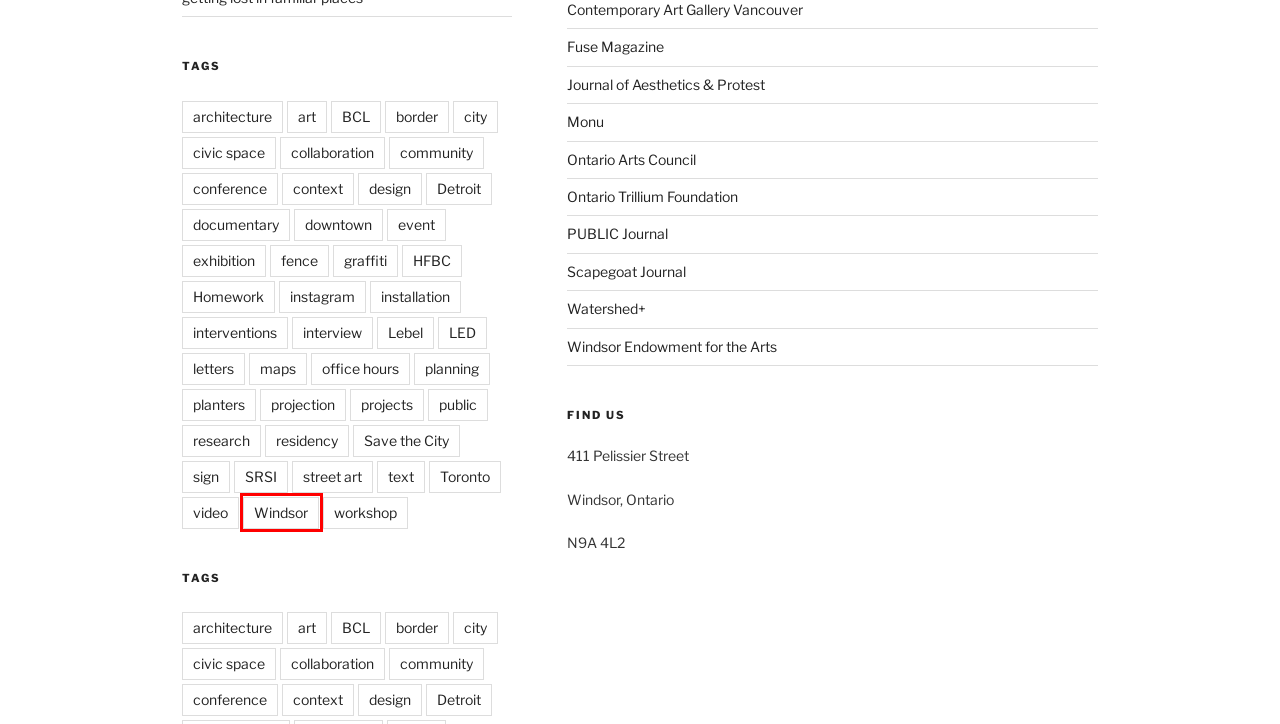You have a screenshot of a webpage with a red rectangle bounding box around an element. Identify the best matching webpage description for the new page that appears after clicking the element in the bounding box. The descriptions are:
A. street art – Broken City Lab
B. Home
C. PUBLIC
D. Homepage | Ontario Trillium Foundation
E. MONU
F. city – Broken City Lab
G. Windsor – Broken City Lab
H. Scapegoat: Landscape, Architecture, Political Economy

G